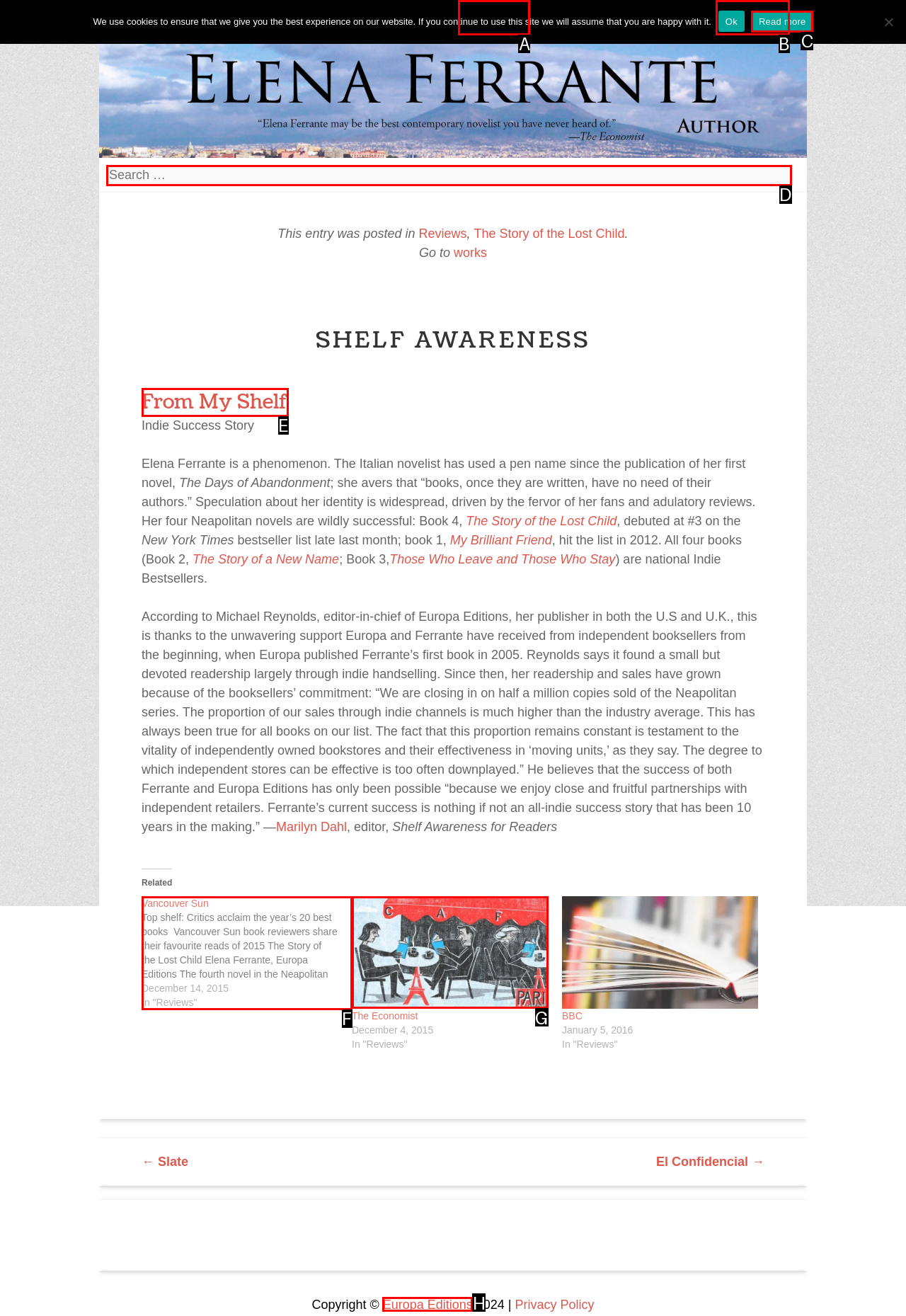Identify the HTML element that corresponds to the description: parent_node: Vancouver Sun title="Vancouver Sun" Provide the letter of the correct option directly.

F